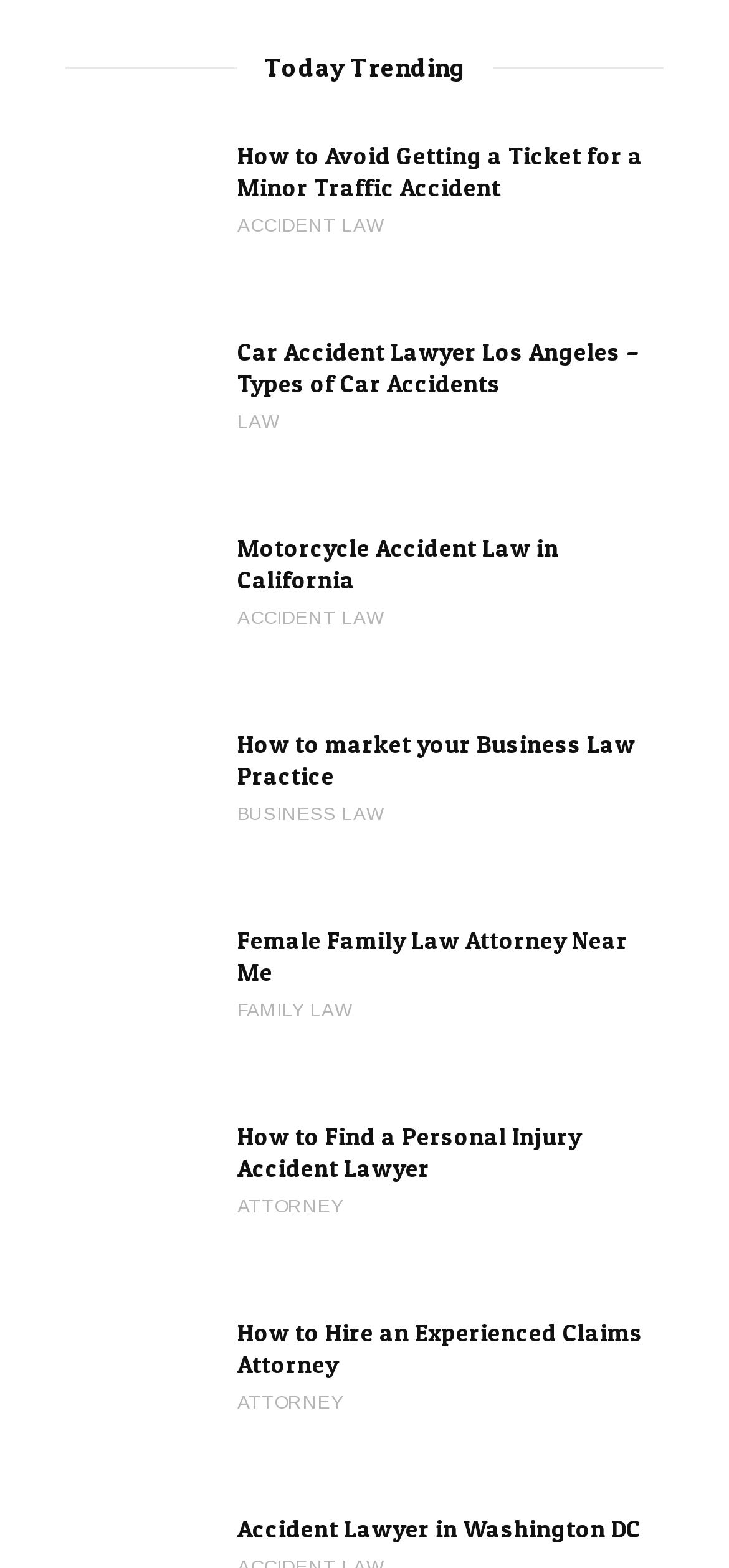Answer the following query with a single word or phrase:
What is the location mentioned in the last link?

Washington DC